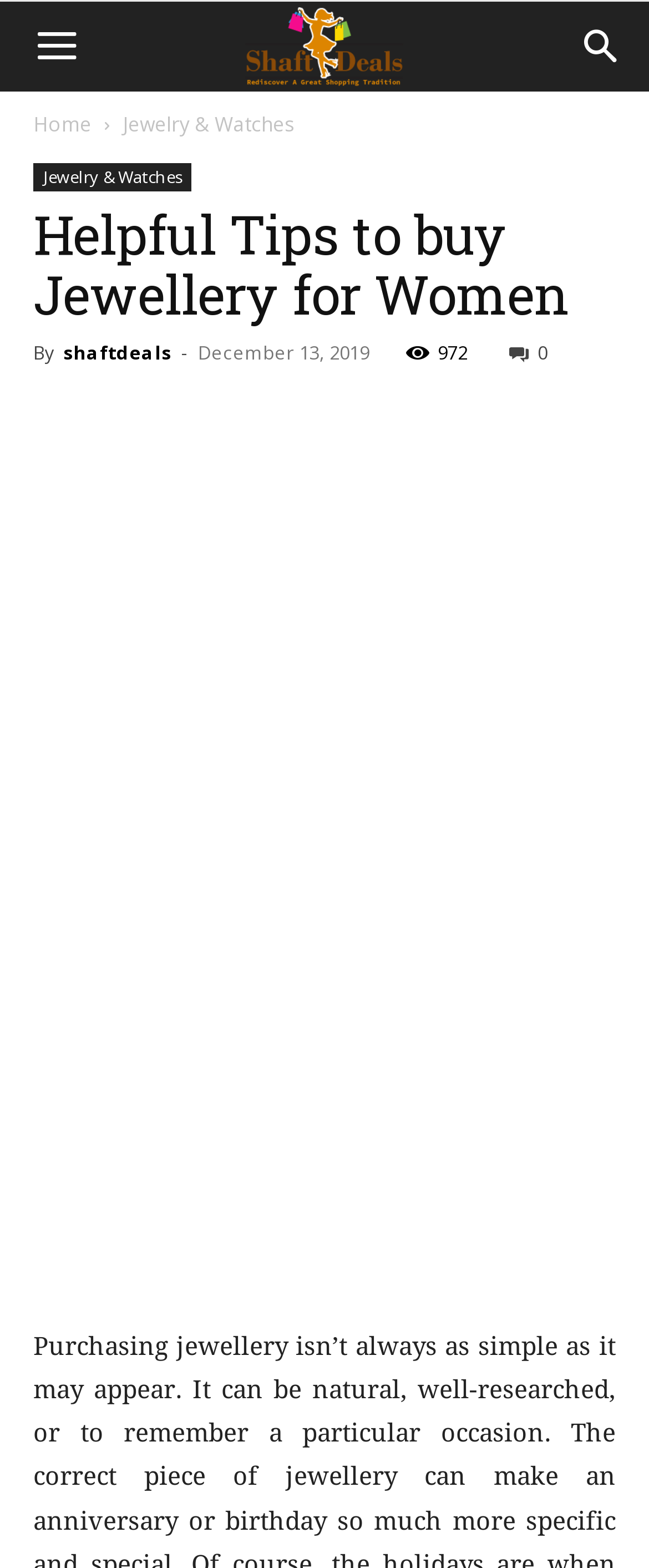What is the date of the article?
Using the information presented in the image, please offer a detailed response to the question.

I can see a time element with the text 'December 13, 2019', which suggests that this is the date of the article.